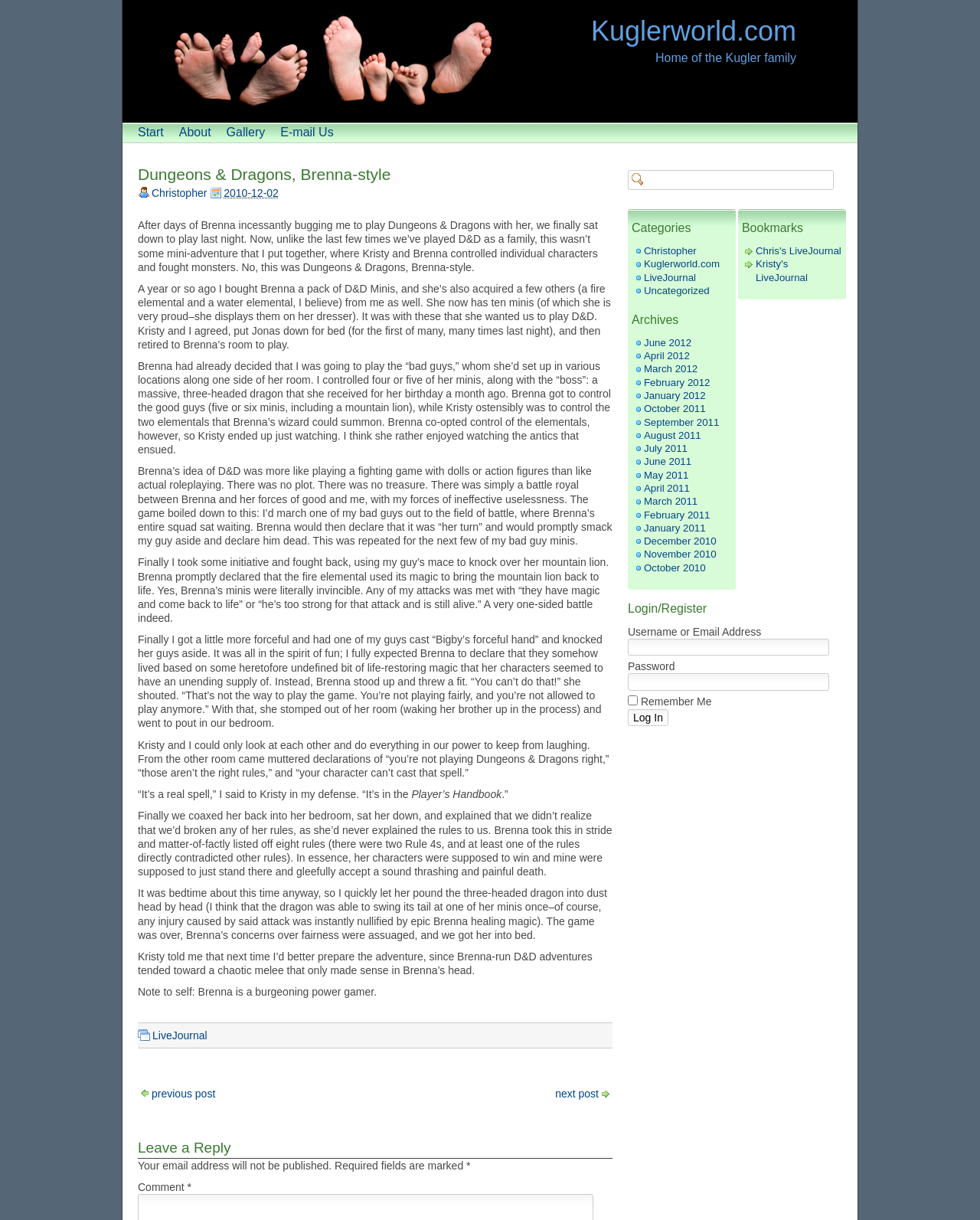Determine the bounding box coordinates for the clickable element required to fulfill the instruction: "Read Good Bid Likely Starting Top Weight For Lincoln Renewal Under 115 Pounds article". Provide the coordinates as four float numbers between 0 and 1, i.e., [left, top, right, bottom].

None